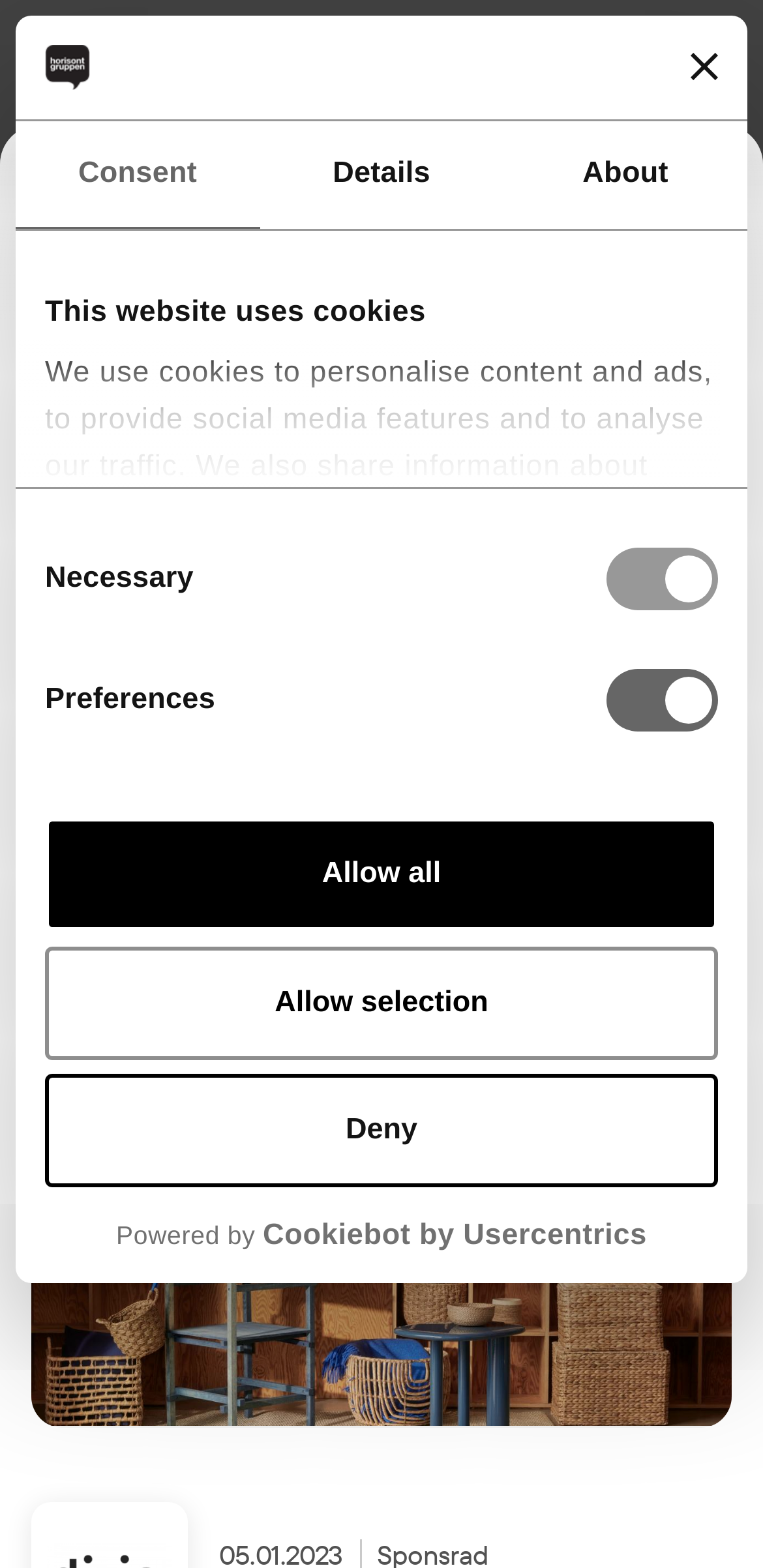Locate the bounding box coordinates of the clickable part needed for the task: "Click the 'Bli partner' button".

[0.696, 0.02, 0.959, 0.062]